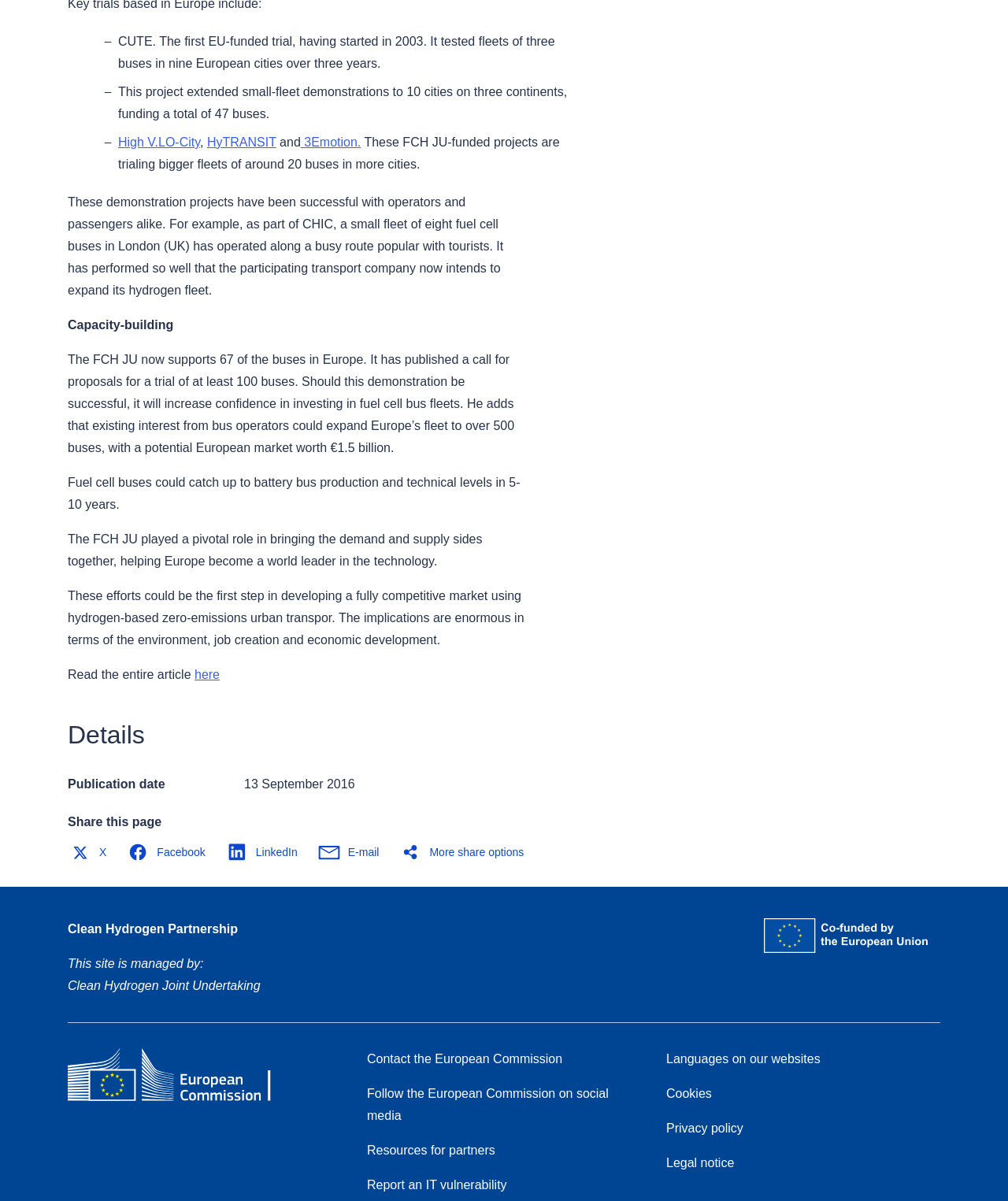What is the potential European market worth for fuel cell buses?
Refer to the image and give a detailed answer to the query.

The text states that existing interest from bus operators could expand Europe’s fleet to over 500 buses, with a potential European market worth €1.5 billion, indicating the potential market value of fuel cell buses in Europe.